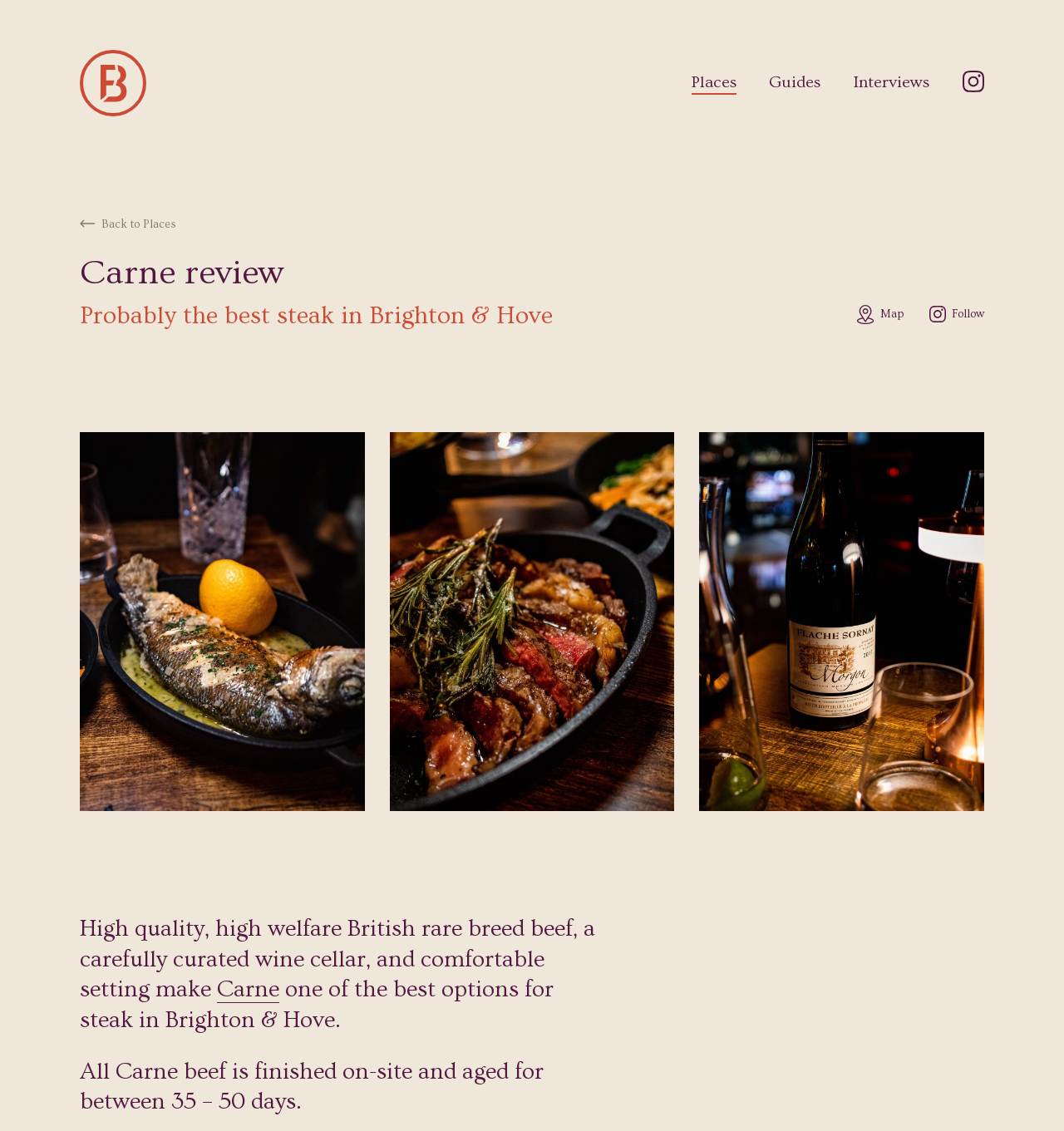Determine the bounding box coordinates of the region to click in order to accomplish the following instruction: "Click Carne". Provide the coordinates as four float numbers between 0 and 1, specifically [left, top, right, bottom].

[0.204, 0.863, 0.262, 0.887]